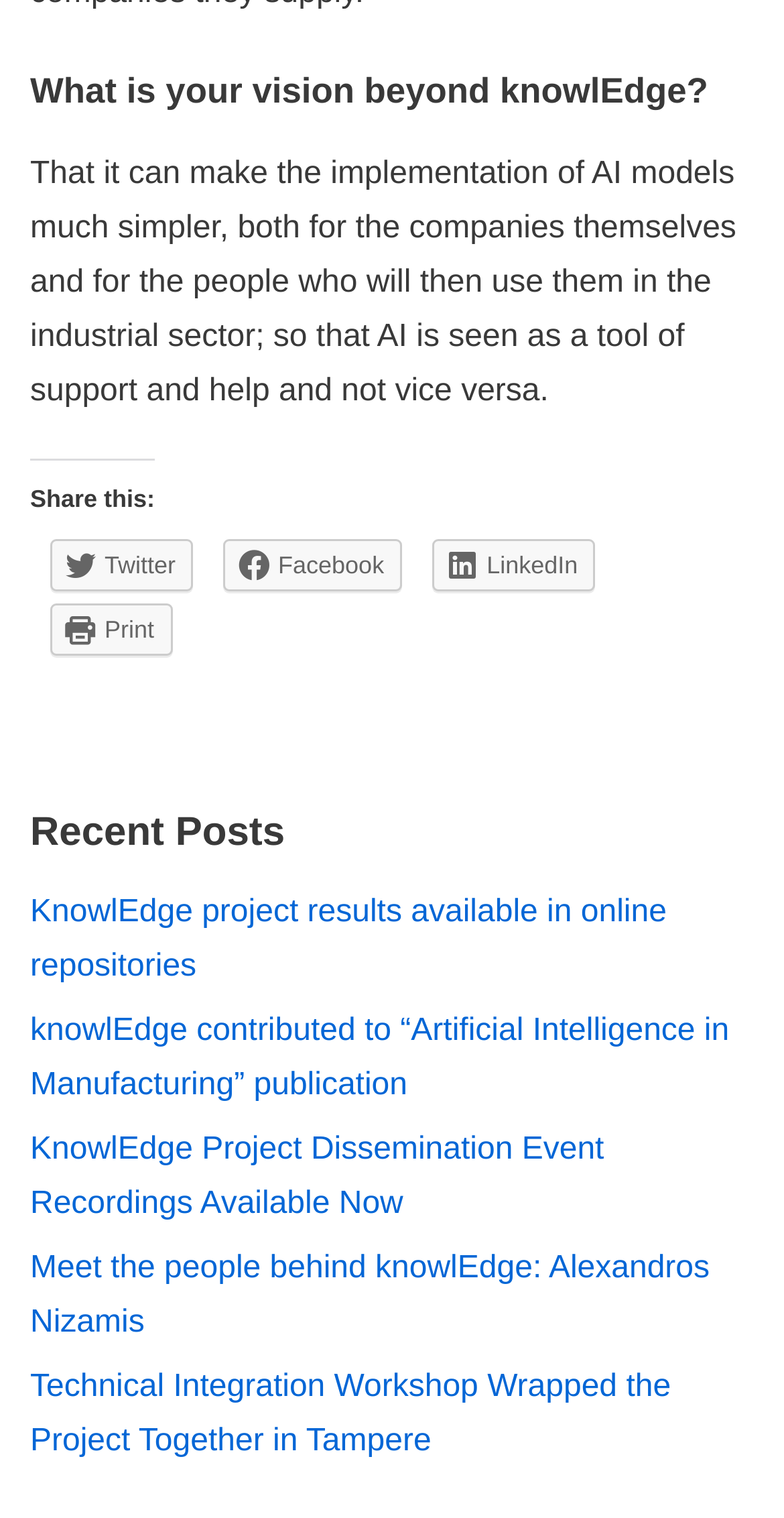Based on the image, please elaborate on the answer to the following question:
What is the vision beyond knowlEdge?

The vision beyond knowlEdge is mentioned in the heading 'What is your vision beyond knowlEdge?' and the corresponding StaticText explains that it is to make the implementation of AI models much simpler, both for companies and people in the industrial sector.